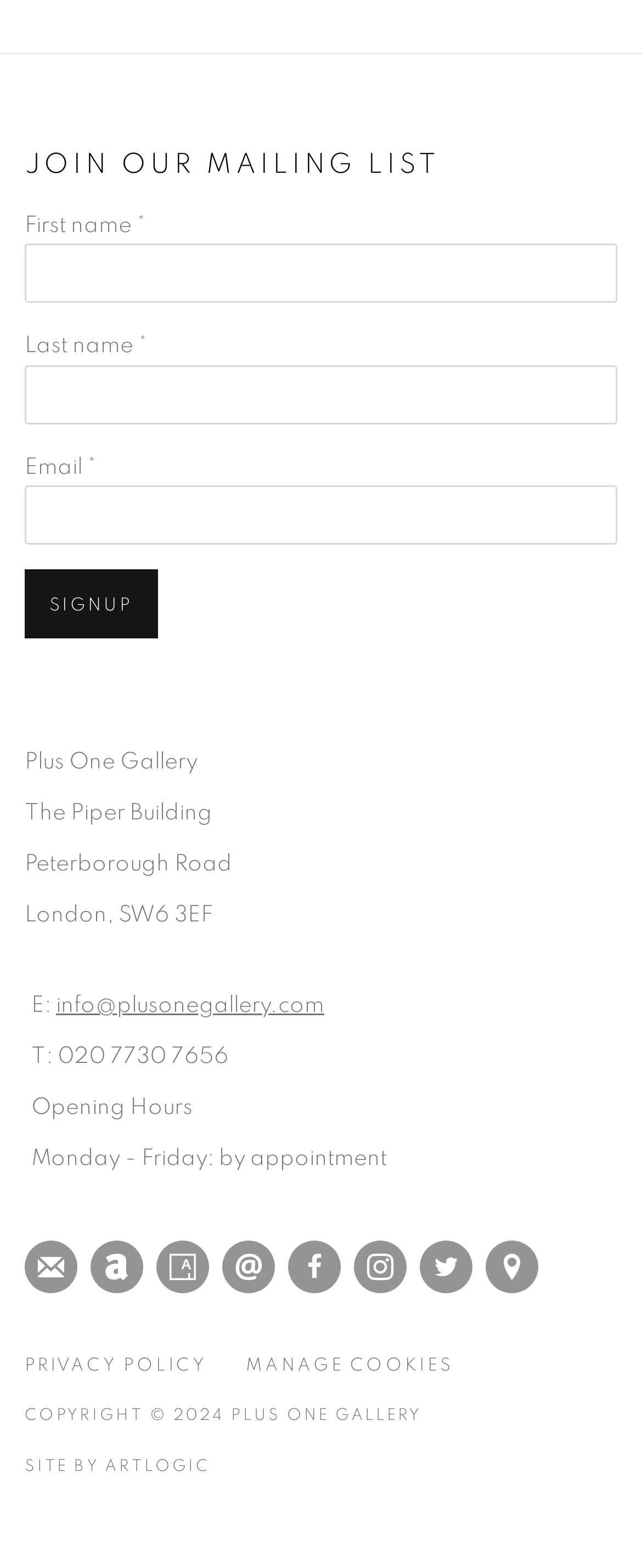What social media platforms does the gallery have?
Respond with a short answer, either a single word or a phrase, based on the image.

Facebook, Instagram, Twitter